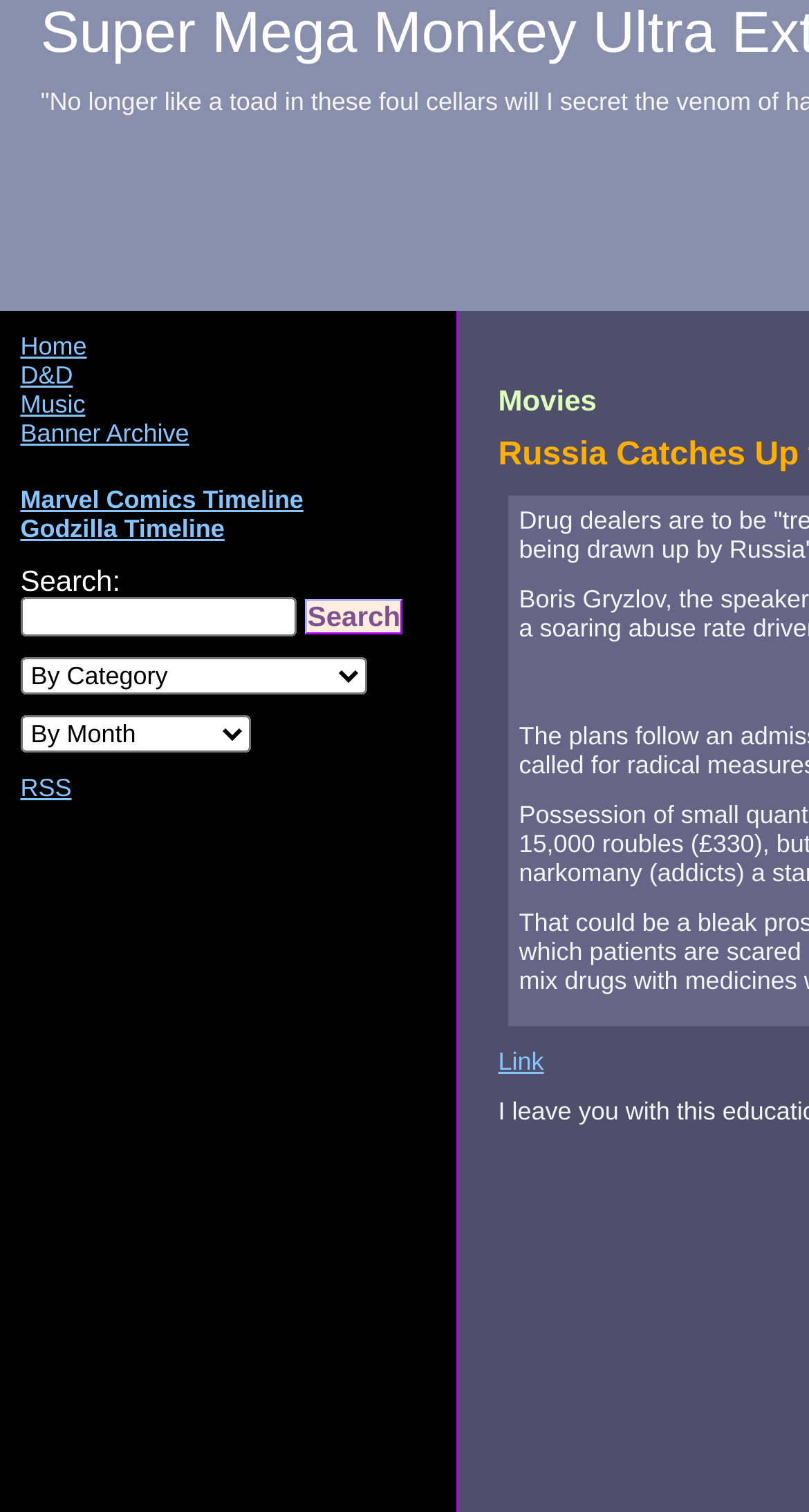What is the purpose of the textbox?
Using the image, respond with a single word or phrase.

Search